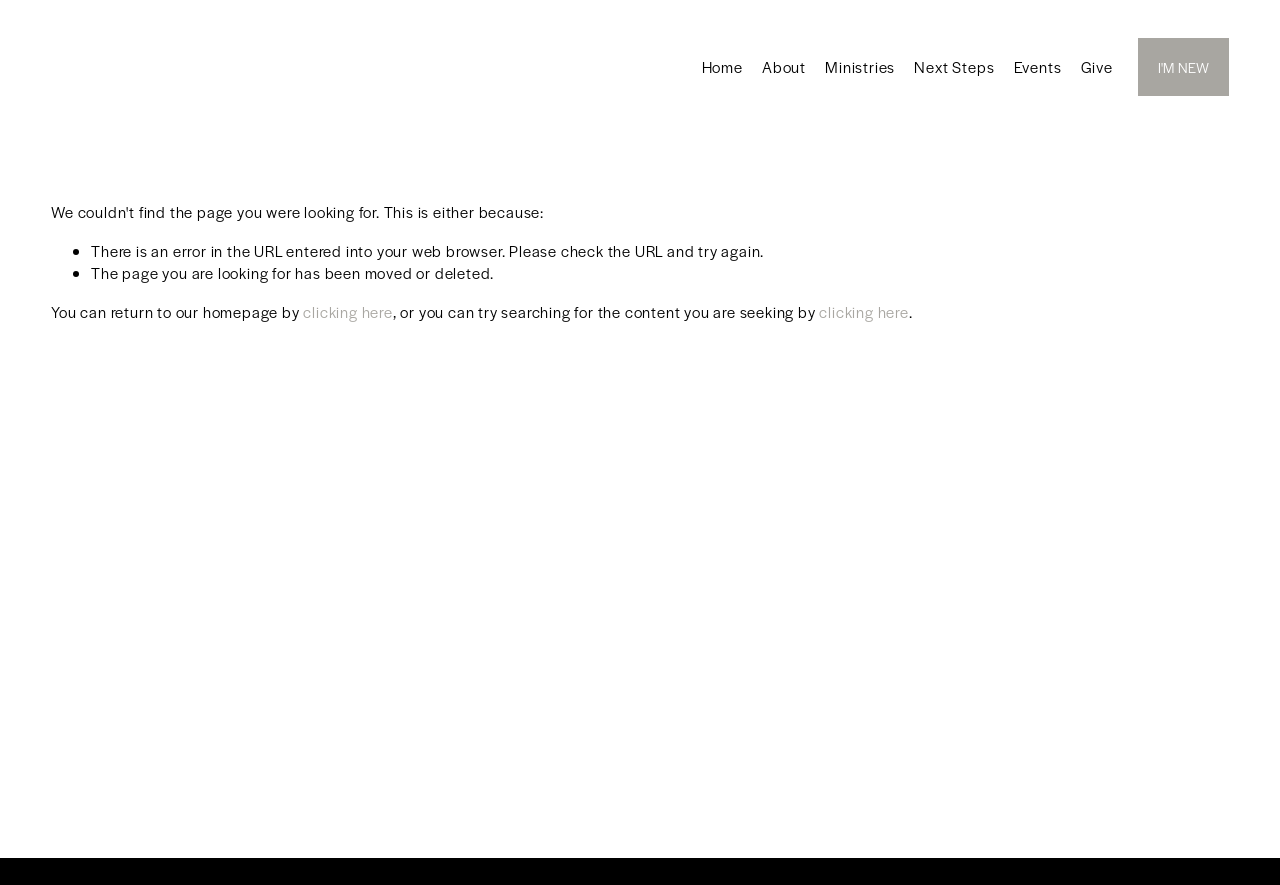Provide the bounding box coordinates for the area that should be clicked to complete the instruction: "check upcoming events".

[0.792, 0.061, 0.829, 0.09]